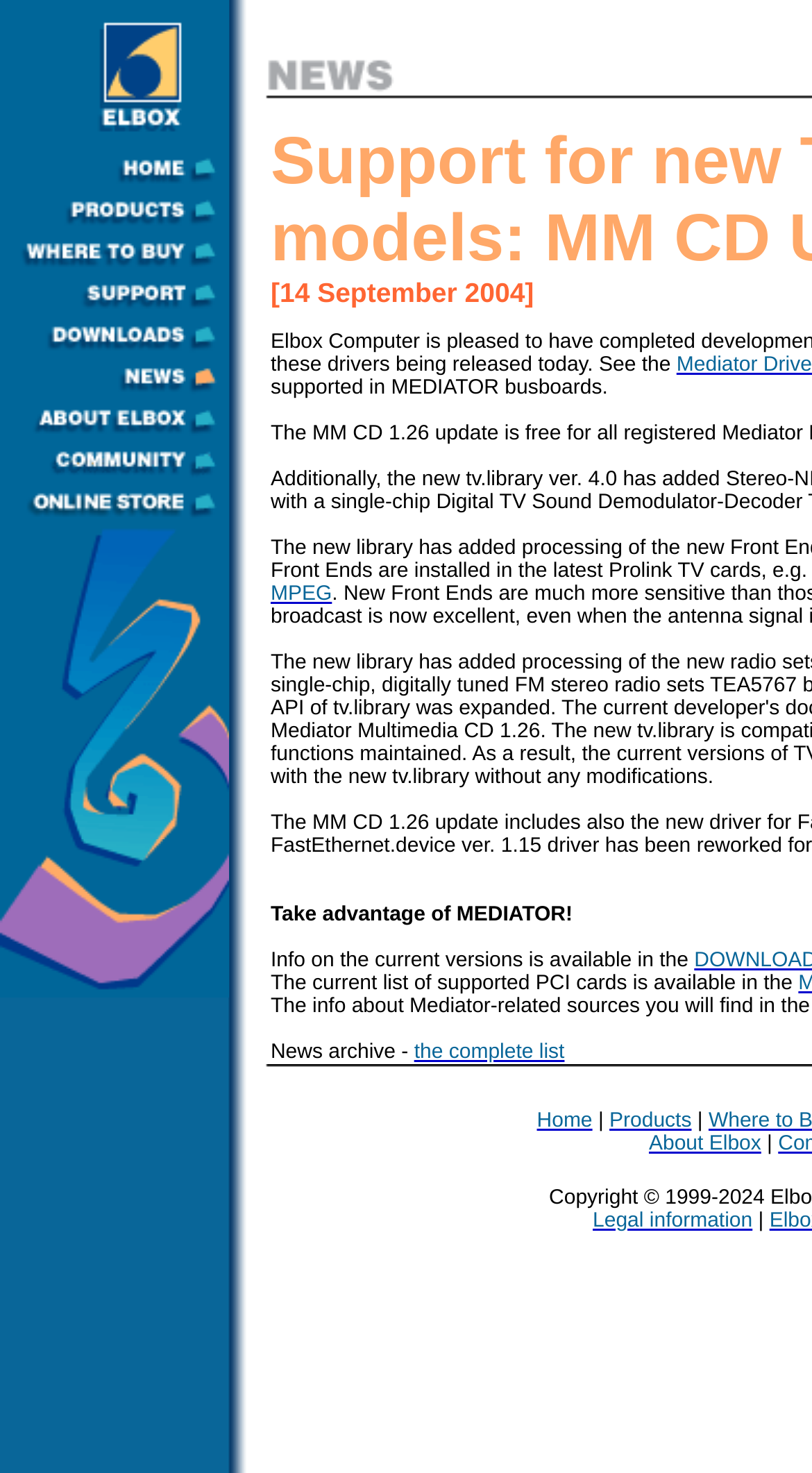Could you specify the bounding box coordinates for the clickable section to complete the following instruction: "Click on the HOME link"?

[0.0, 0.11, 0.282, 0.134]